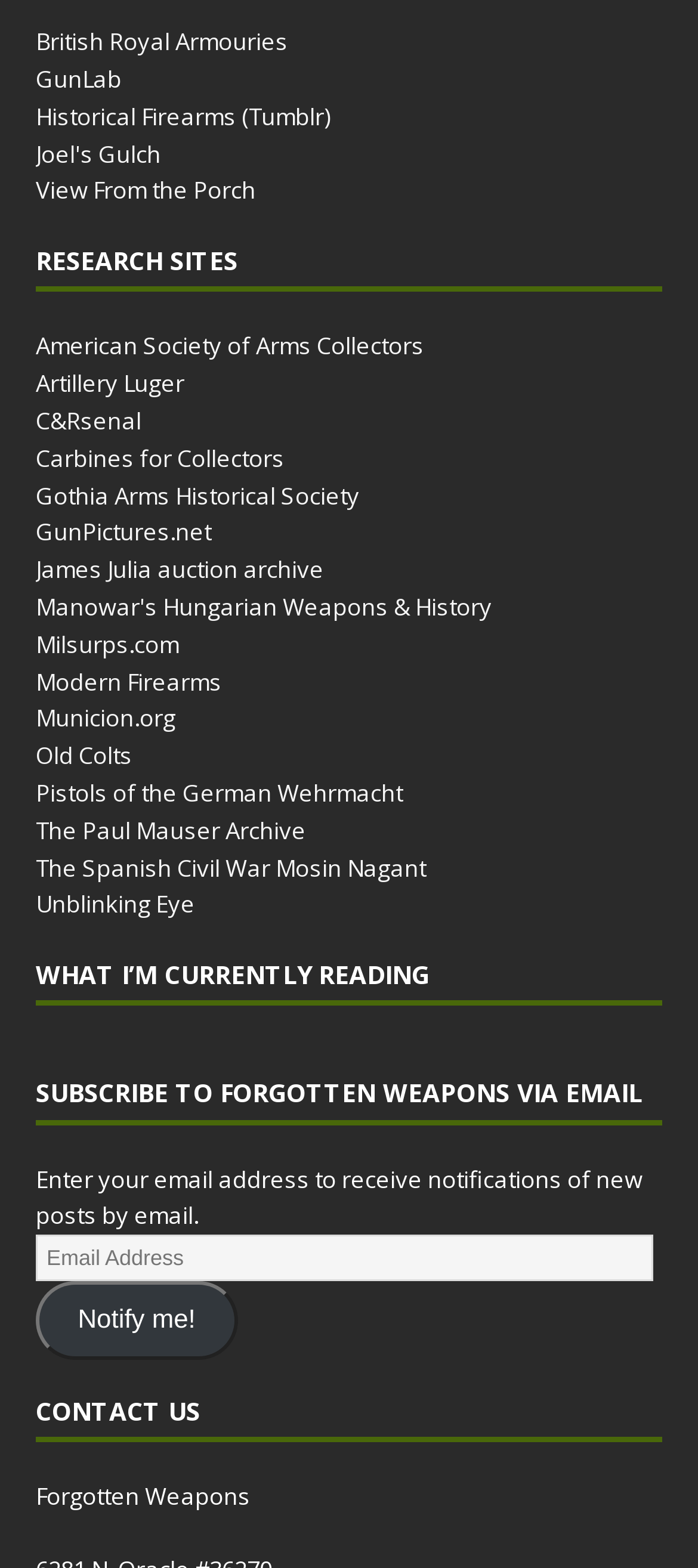Point out the bounding box coordinates of the section to click in order to follow this instruction: "Click on the Notify me! button".

[0.051, 0.817, 0.34, 0.867]